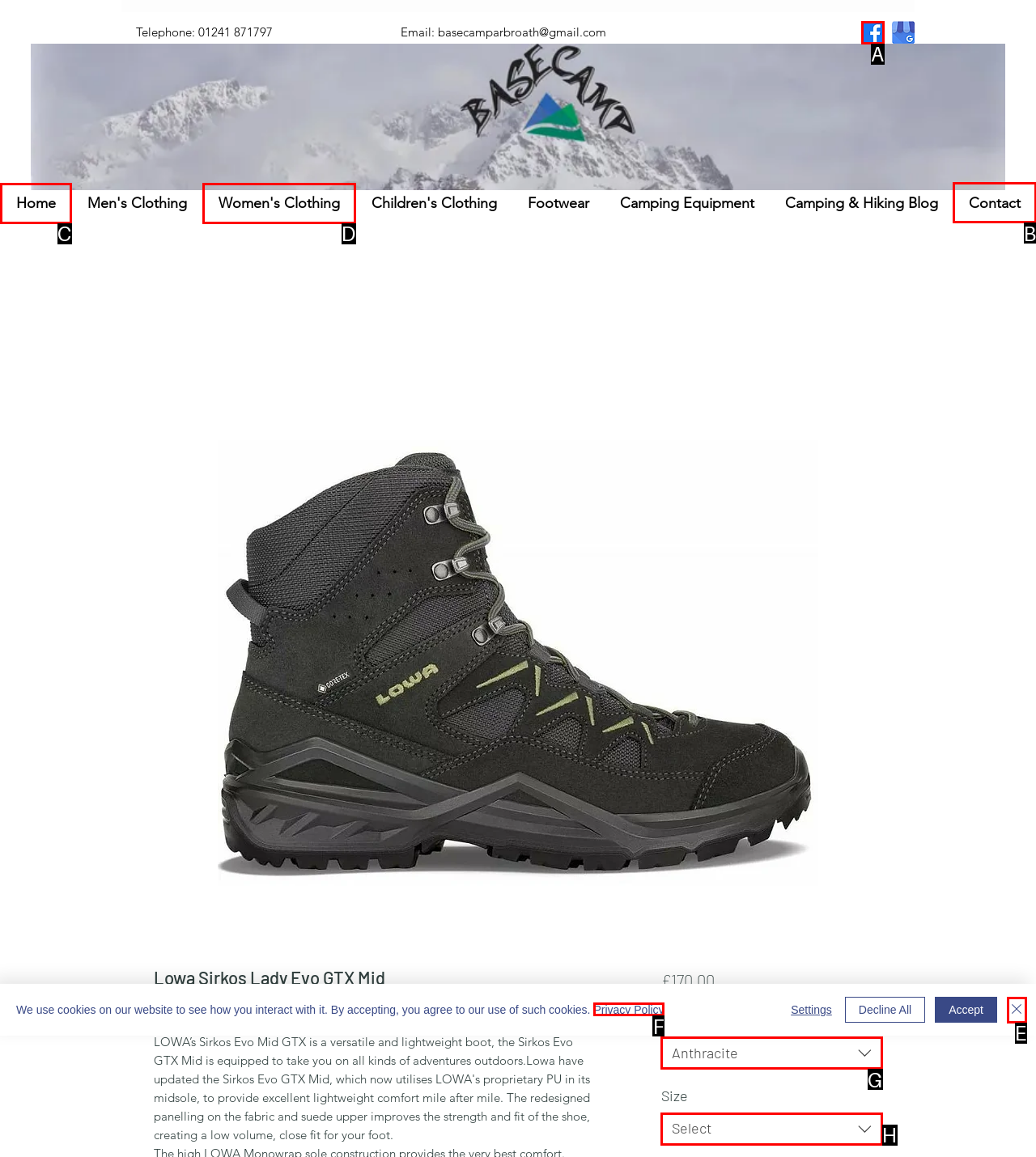Determine which option should be clicked to carry out this task: Contact us
State the letter of the correct choice from the provided options.

B